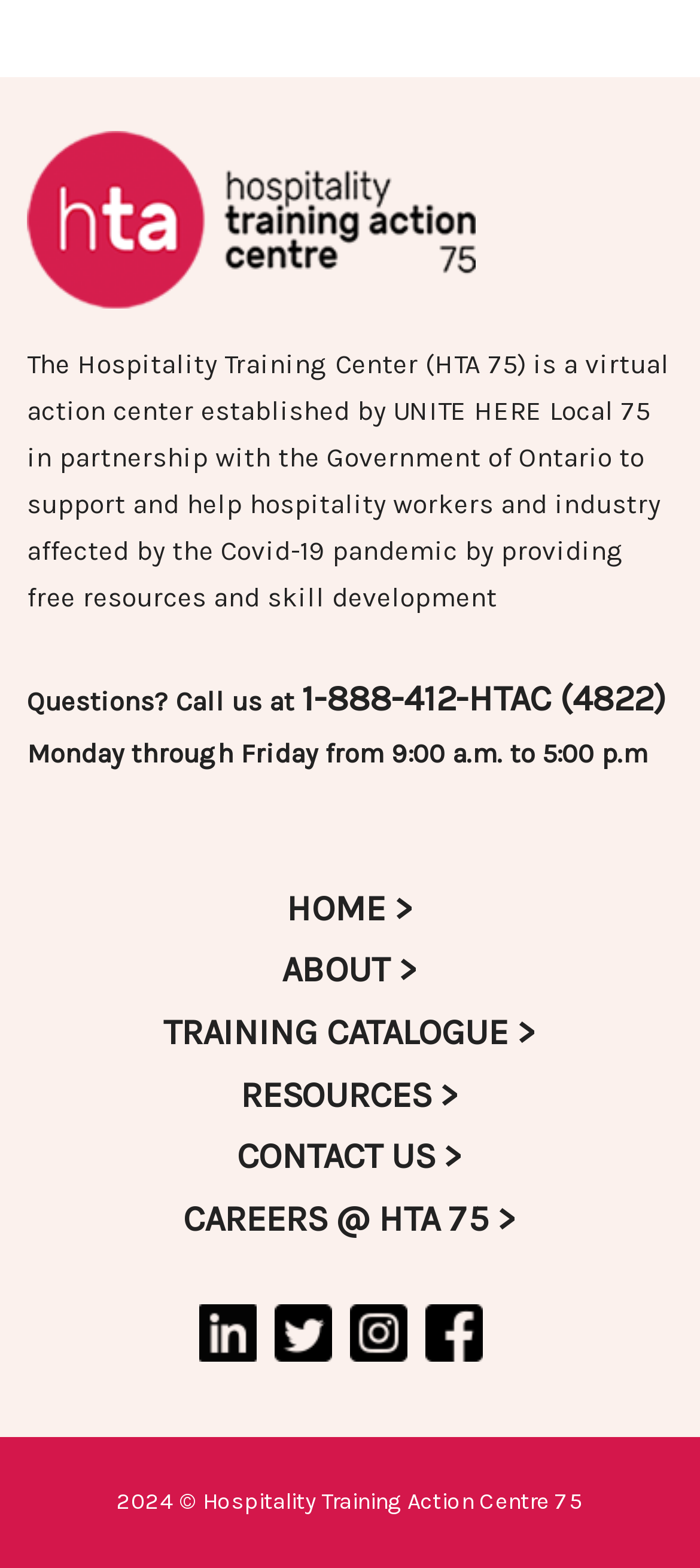Using the information in the image, give a detailed answer to the following question: What is the logo of the Hospitality Training Center?

The logo of the Hospitality Training Center is the HTA75 Logo, which is displayed in the footer section of the webpage, along with the description of the center and its purpose.